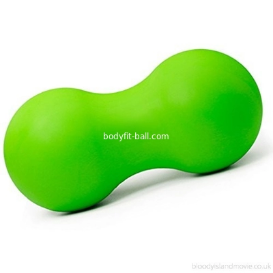Describe all the aspects of the image extensively.

The image showcases a vibrant green peanut-shaped spiky massage ball, designed specifically for therapeutic use. This versatile tool is ideal for relieving muscle tension and enhancing relaxation, making it a great addition to yoga or fitness routines. The spiky texture provides a stimulating sensation, helping to target trigger points in the feet and hands, promoting better blood circulation and easing discomfort. This particular model measures 9 cm in size, making it portable and easy to handle. It is perfect for both home use and on-the-go workouts. Ideal for individuals engaged in fitness, rehabilitation, or simply looking for a way to unwind after a long day.